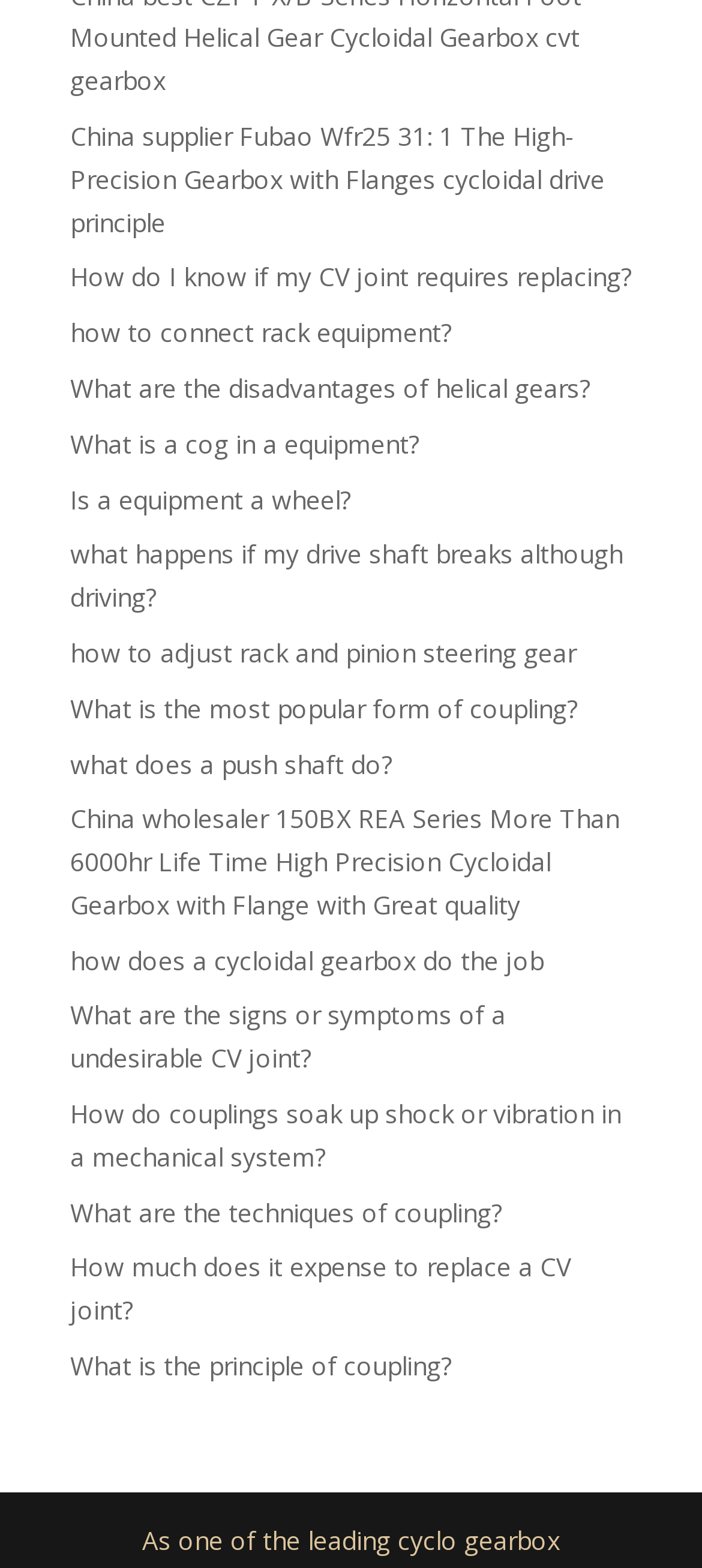What is the principle of cycloidal drive?
Answer the question with as much detail as possible.

The webpage contains a link 'China supplier Fubao Wfr25 31: 1 The High-Precision Gearbox with Flanges cycloidal drive principle', which suggests that the principle of cycloidal drive is related to high-precision gearboxes with flanges. This implies that the cycloidal drive principle is a mechanism used in gearboxes to achieve high precision.